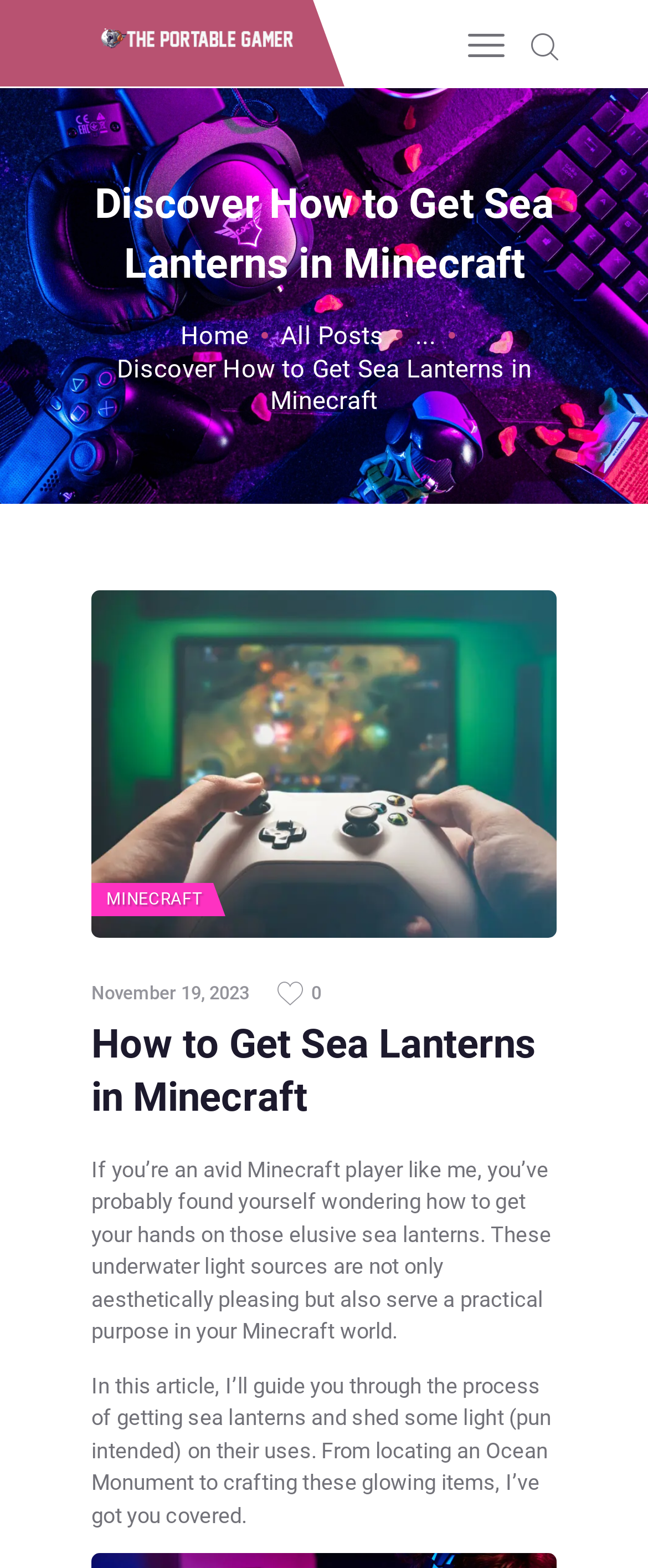Could you find the bounding box coordinates of the clickable area to complete this instruction: "Click on the Home link"?

[0.278, 0.204, 0.384, 0.225]